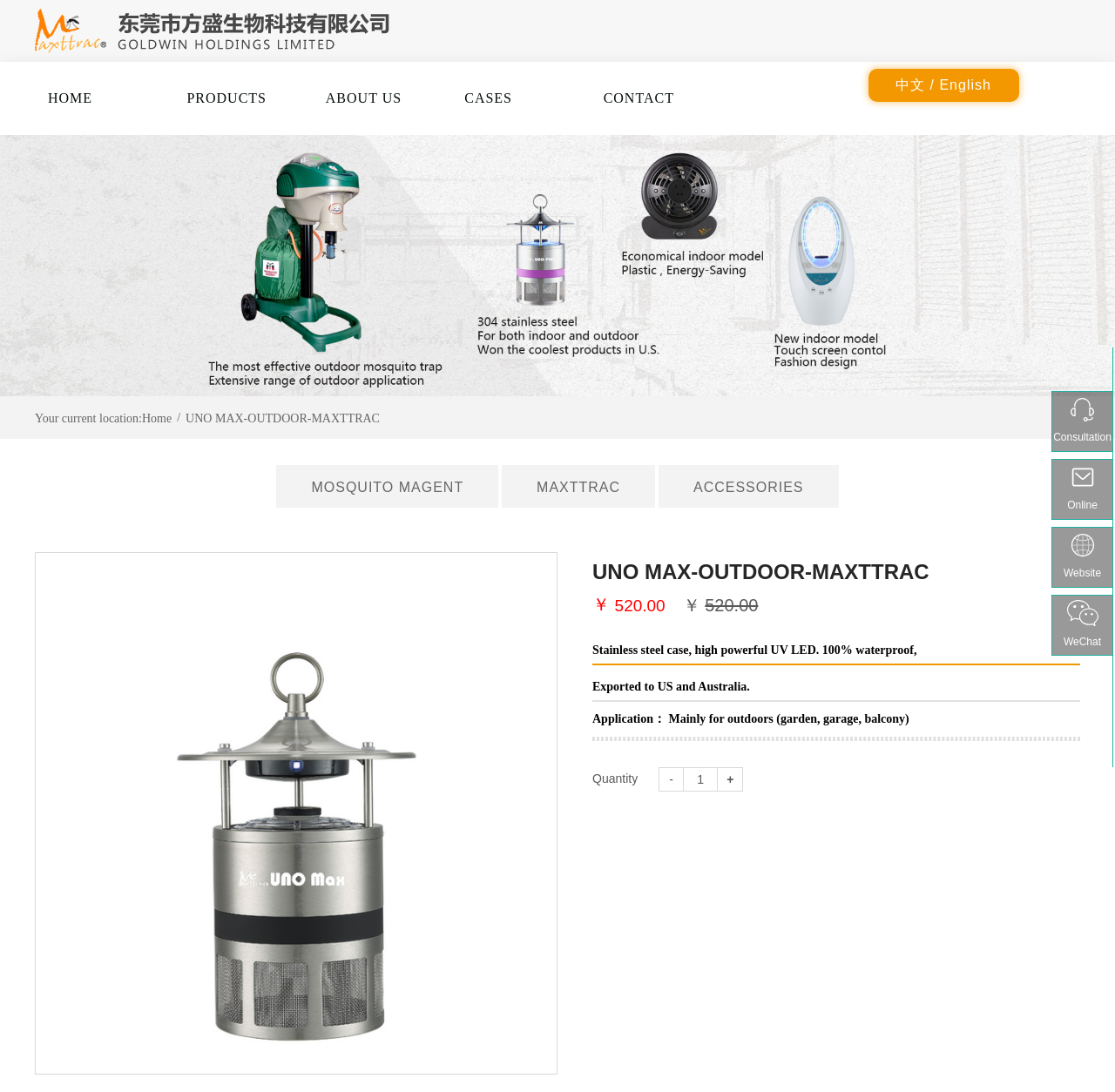Please answer the following question using a single word or phrase: 
What is the material of the product's case?

Stainless steel